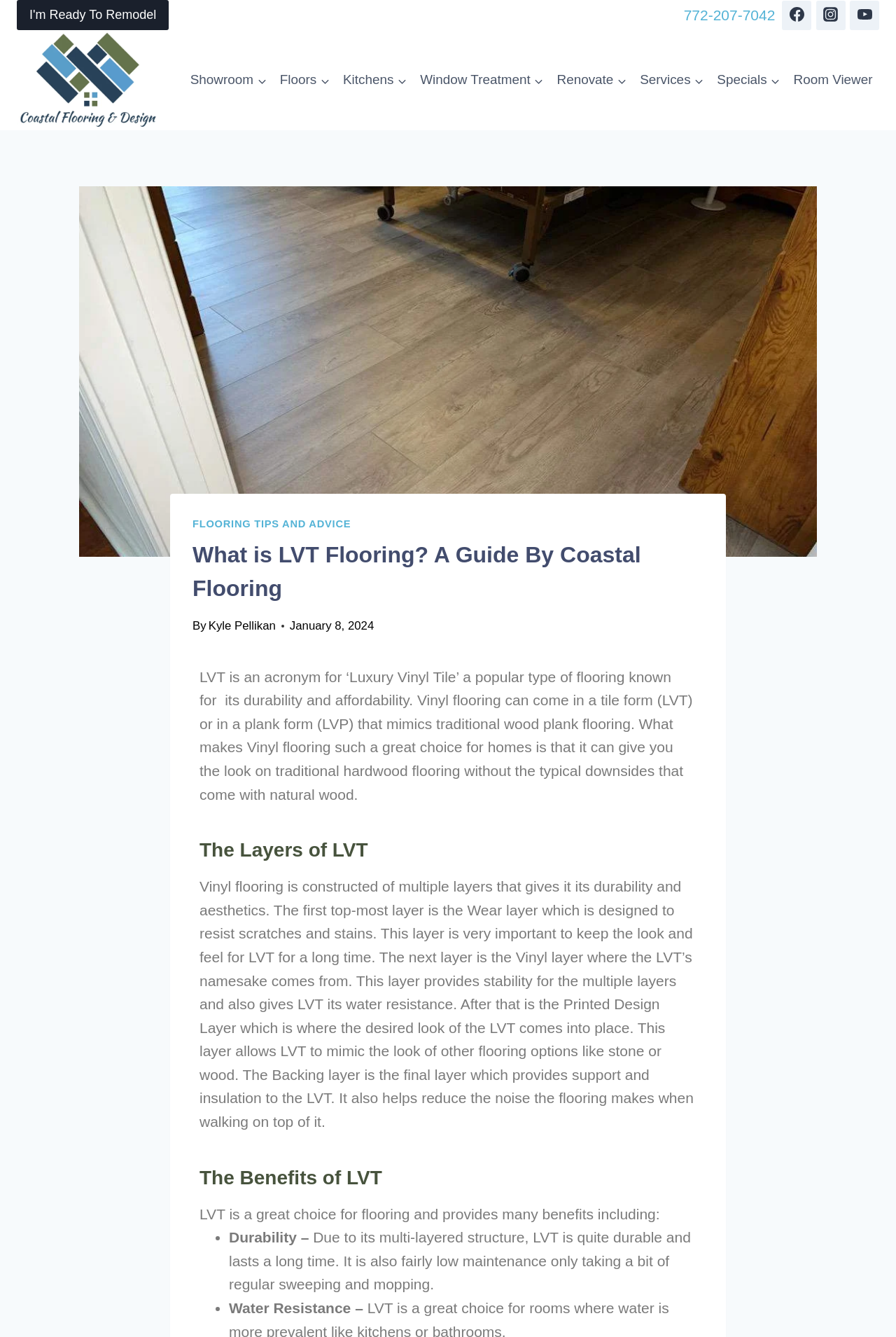Determine the bounding box coordinates of the region to click in order to accomplish the following instruction: "Click on 'I'm Ready To Remodel'". Provide the coordinates as four float numbers between 0 and 1, specifically [left, top, right, bottom].

[0.019, 0.0, 0.188, 0.023]